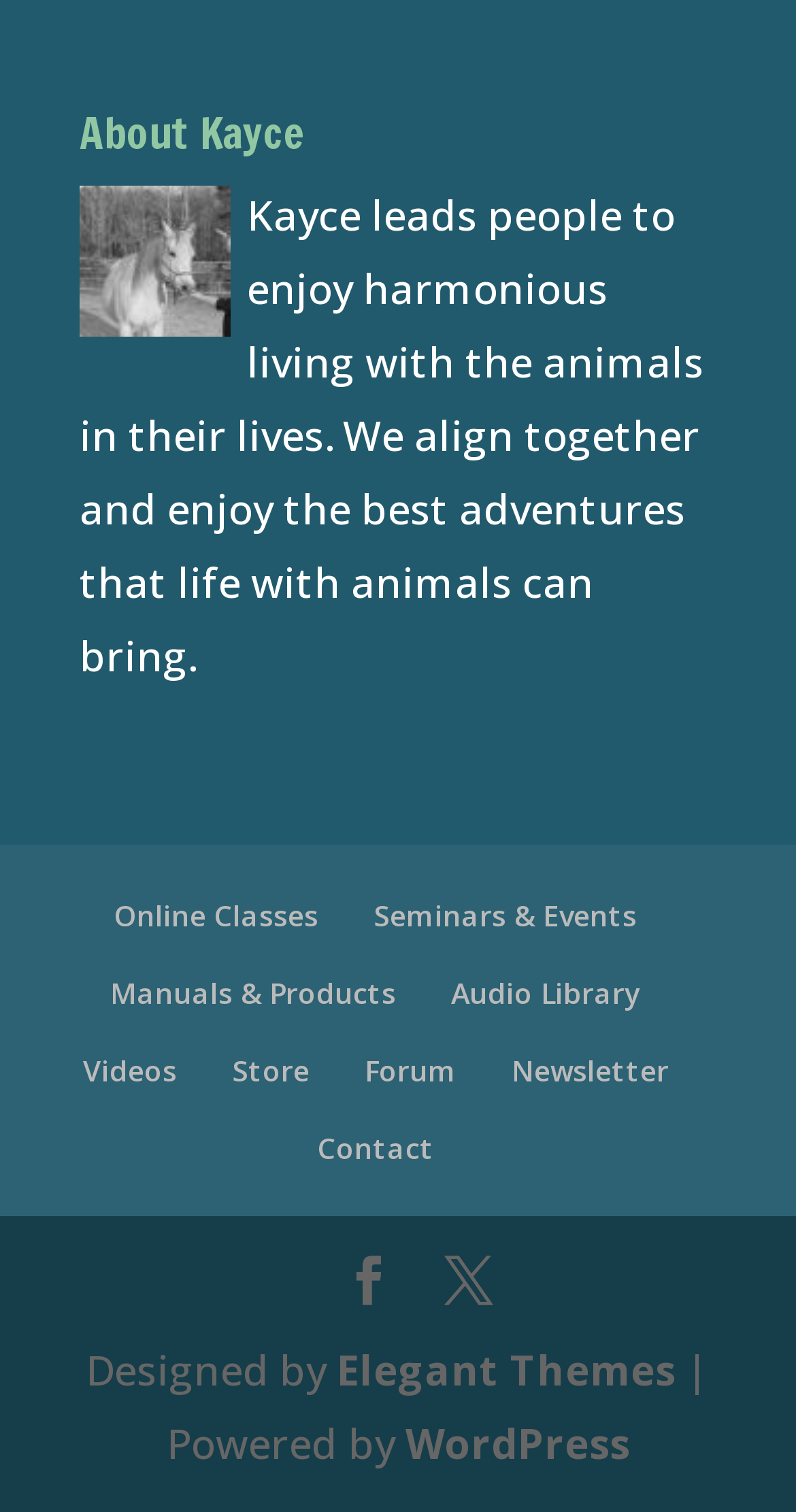What is the name of the theme designer?
Answer the question with as much detail as you can, using the image as a reference.

In the footer section, there is a StaticText element that says 'Designed by', followed by a link element 'Elegant Themes', which indicates that the theme designer is Elegant Themes.